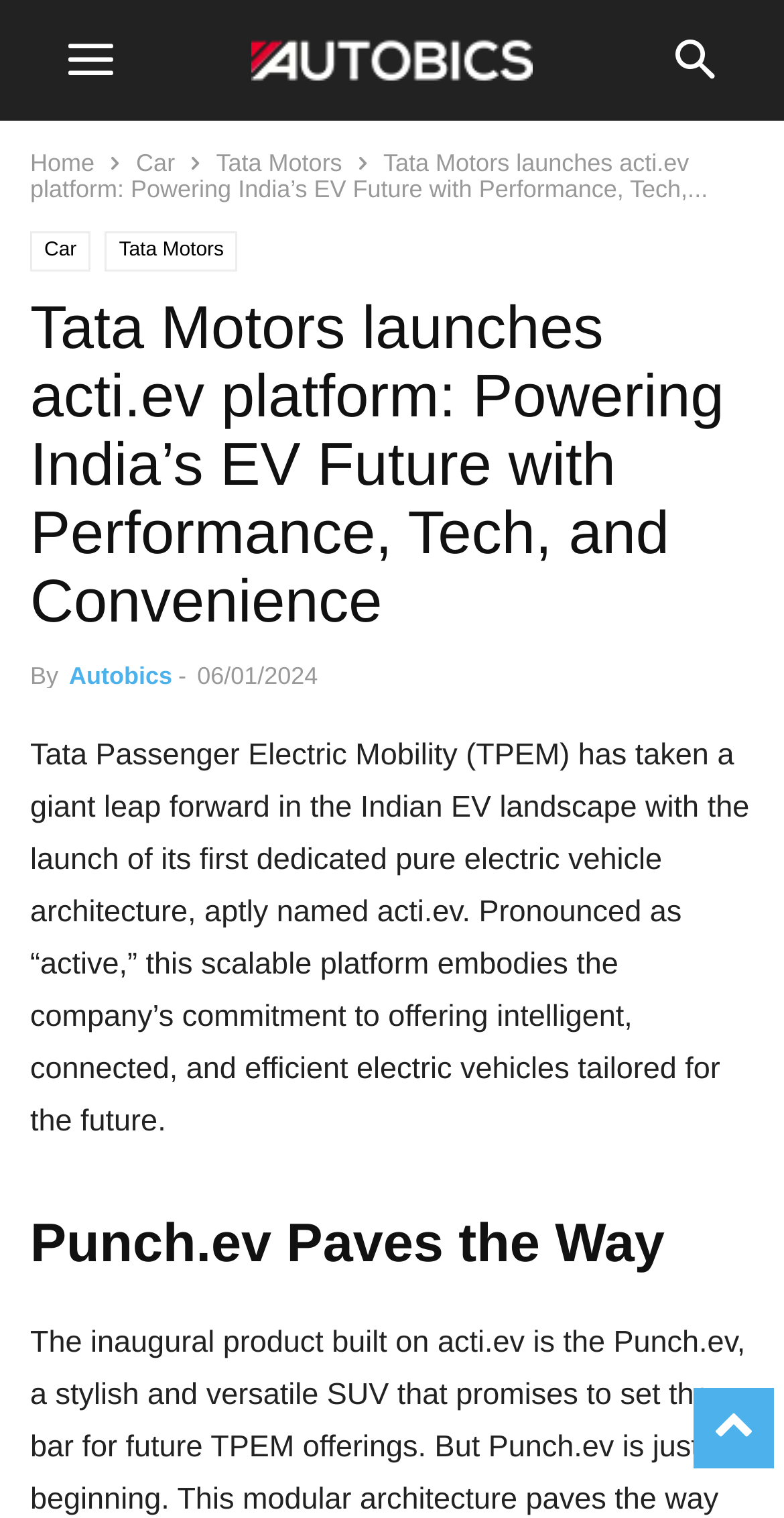Identify and provide the text of the main header on the webpage.

Tata Motors launches acti.ev platform: Powering India’s EV Future with Performance, Tech, and Convenience